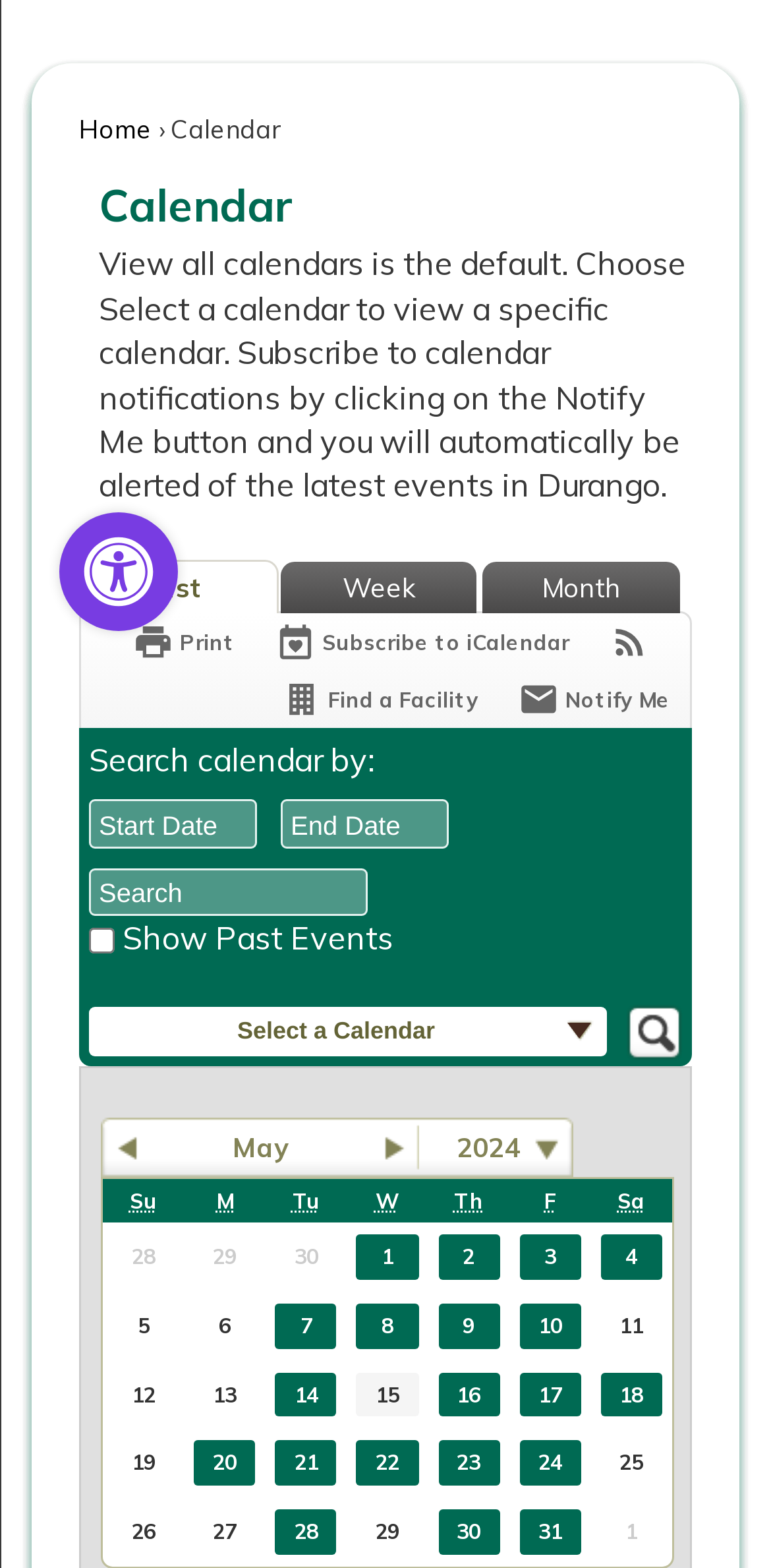Given the description 28, predict the bounding box coordinates of the UI element. Ensure the coordinates are in the format (top-left x, top-left y, bottom-right x, bottom-right y) and all values are between 0 and 1.

[0.357, 0.963, 0.437, 0.991]